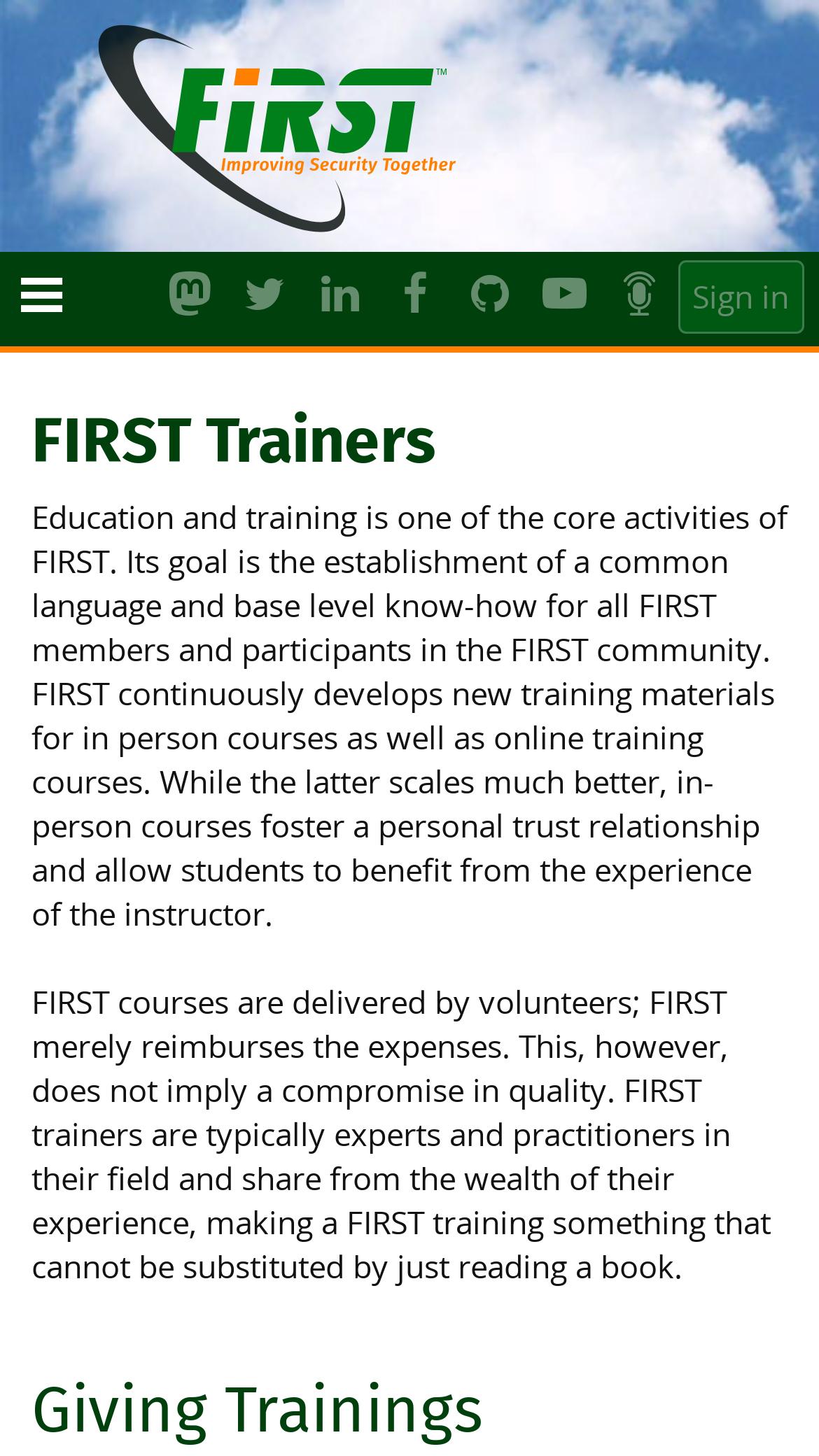Kindly determine the bounding box coordinates for the area that needs to be clicked to execute this instruction: "Click the link with a chart icon".

[0.283, 0.181, 0.364, 0.226]